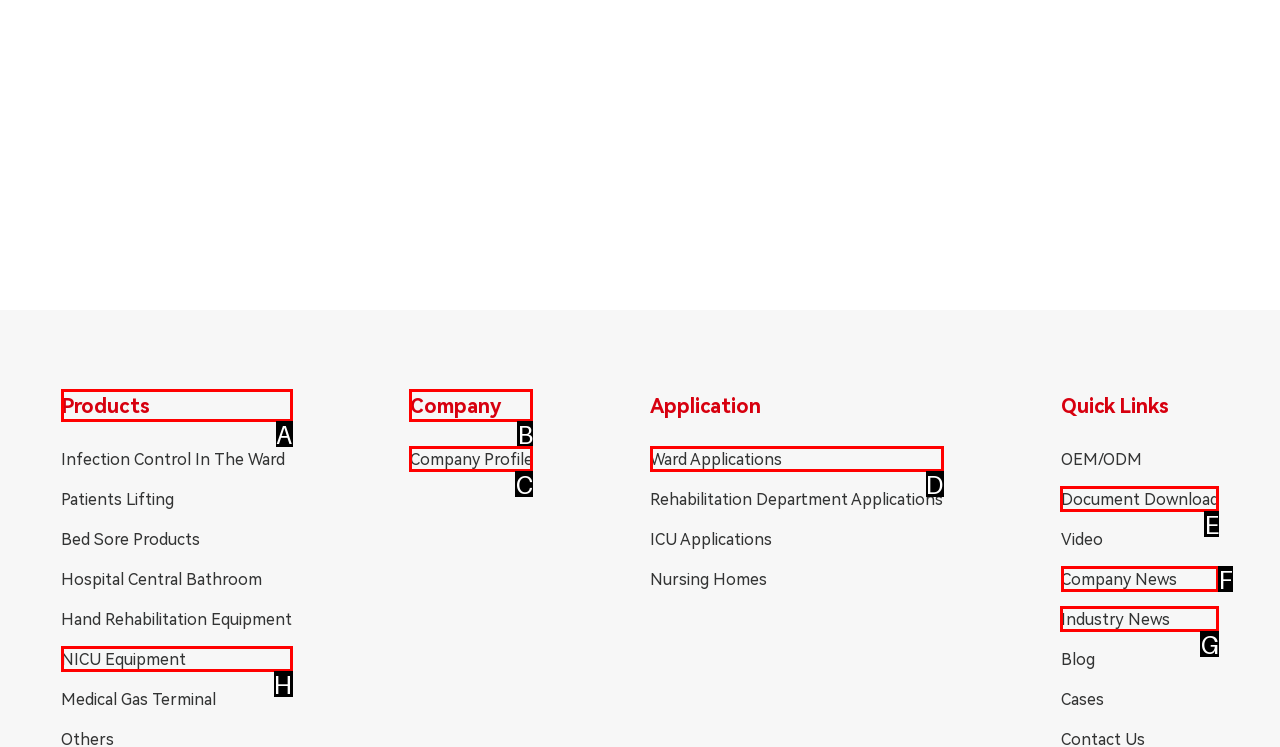Choose the letter of the option that needs to be clicked to perform the task: Read the article about the impact of video games on society. Answer with the letter.

None